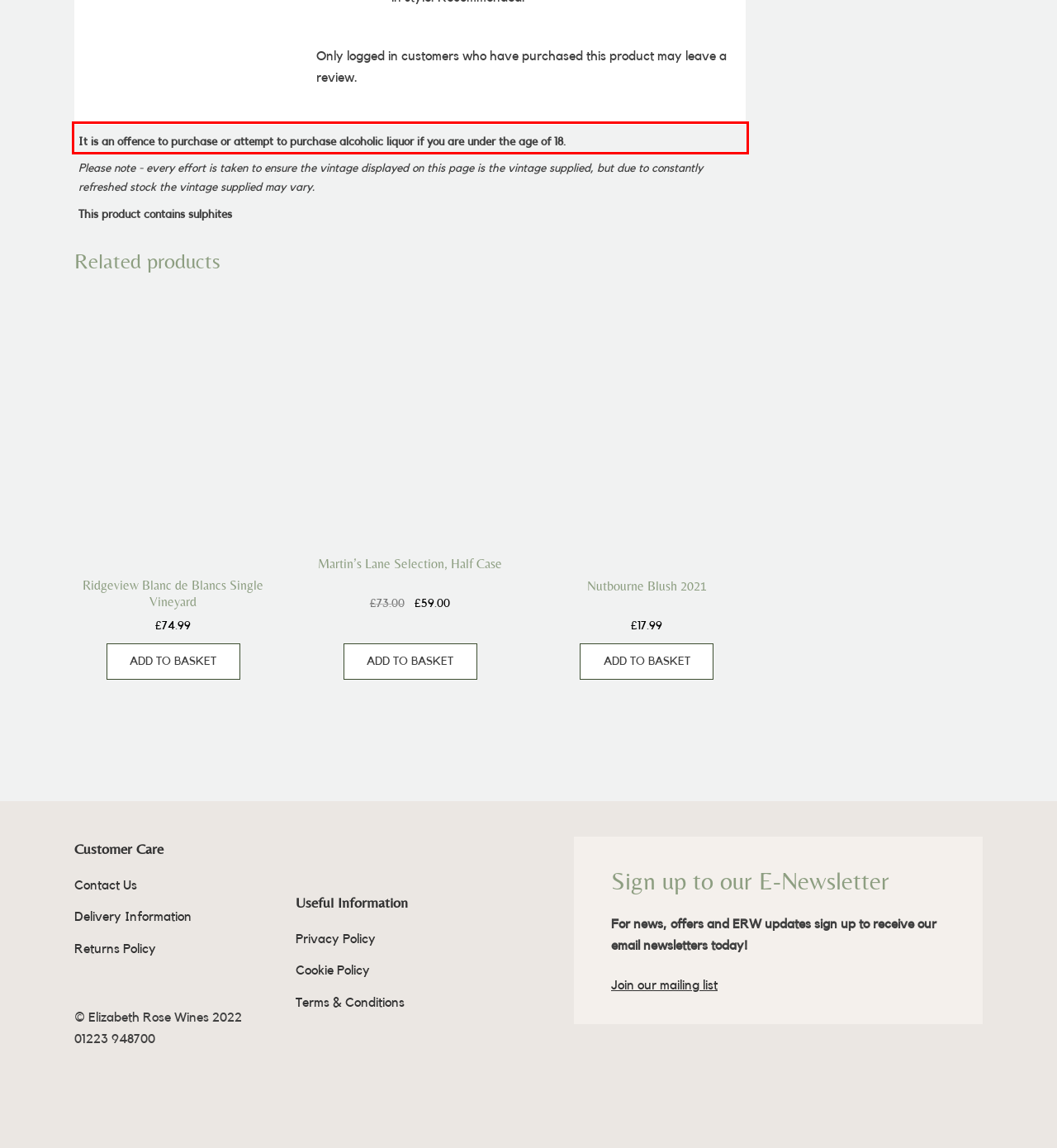Examine the webpage screenshot and use OCR to recognize and output the text within the red bounding box.

It is an offence to purchase or attempt to purchase alcoholic liquor if you are under the age of 18.